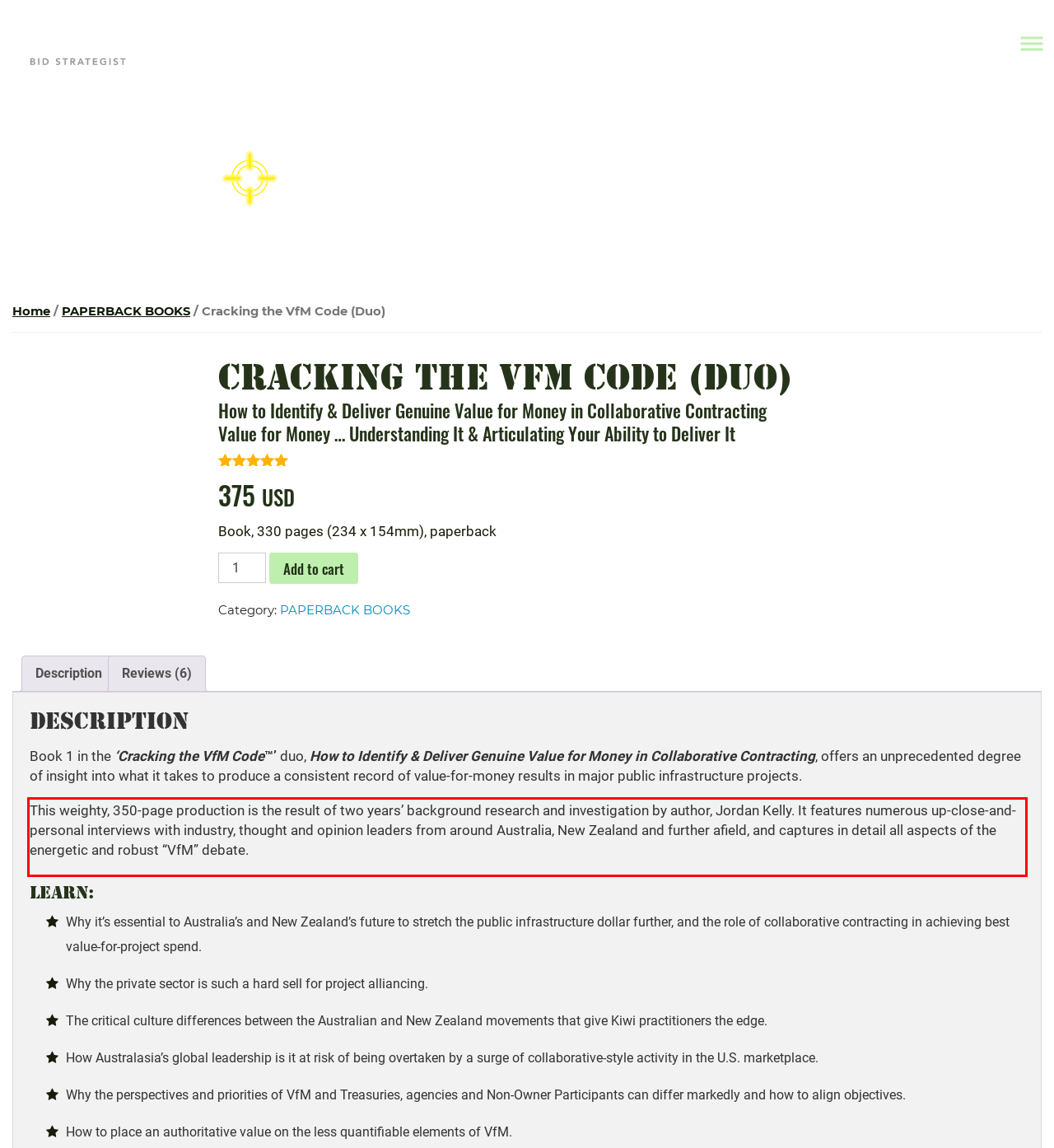Please perform OCR on the UI element surrounded by the red bounding box in the given webpage screenshot and extract its text content.

This weighty, 350-page production is the result of two years’ background research and investigation by author, Jordan Kelly. It features numerous up-close-and-personal interviews with industry, thought and opinion leaders from around Australia, New Zealand and further afield, and captures in detail all aspects of the energetic and robust “VfM” debate.